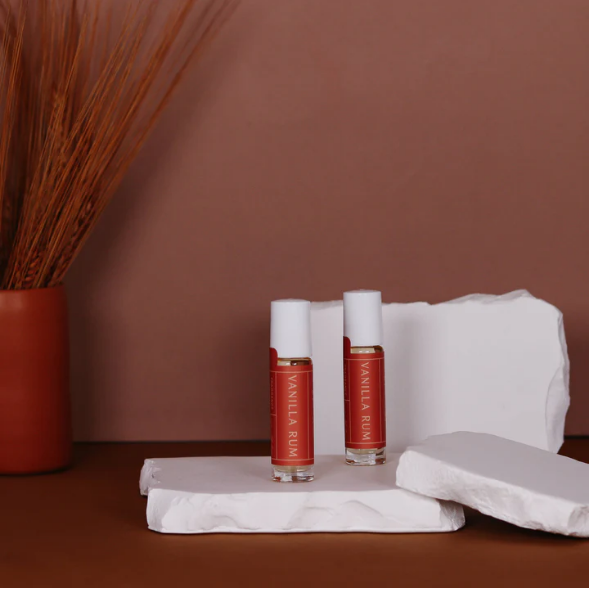Give a short answer using one word or phrase for the question:
What is written on the minimalist label?

VANILLA RUM